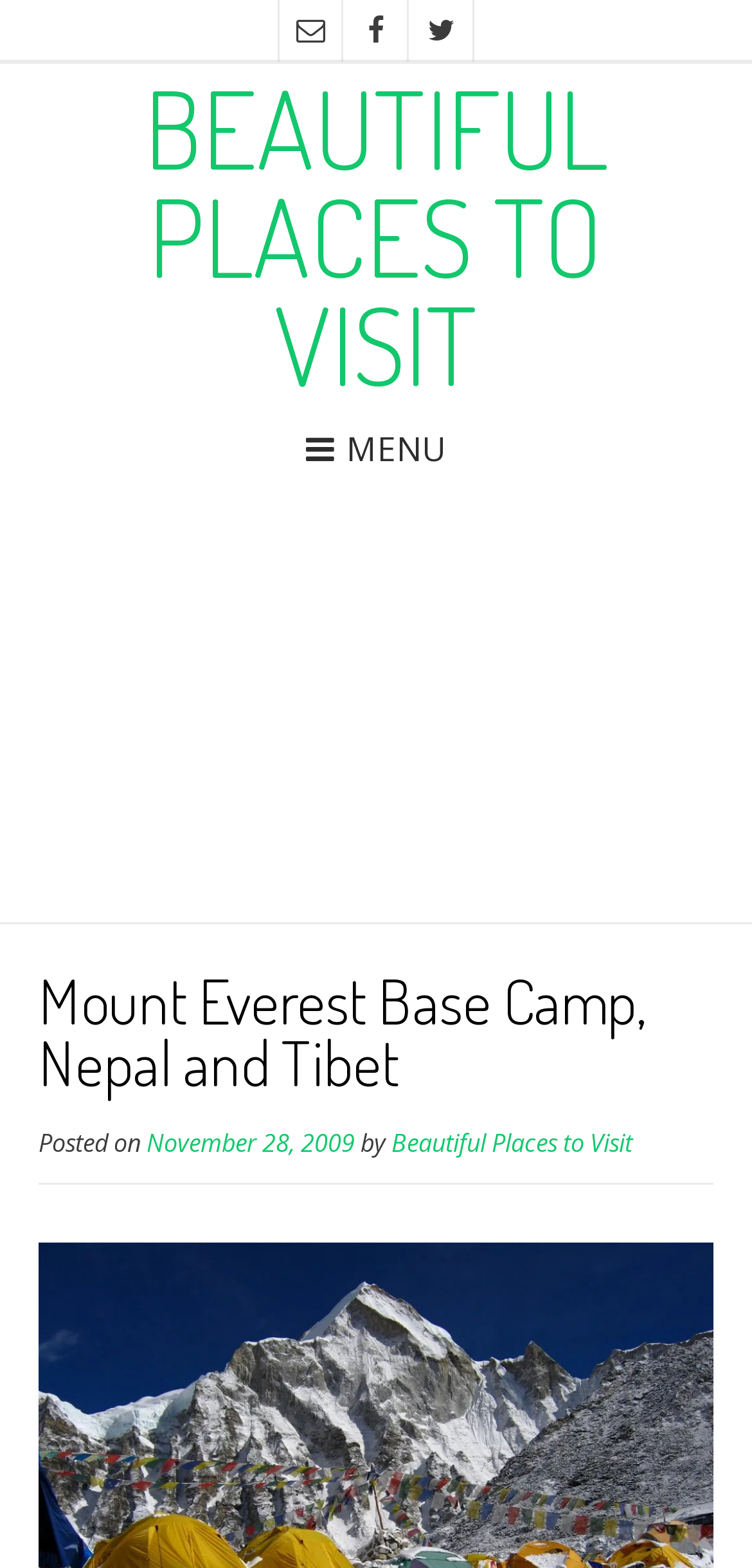Provide the text content of the webpage's main heading.

BEAUTIFUL PLACES TO VISIT